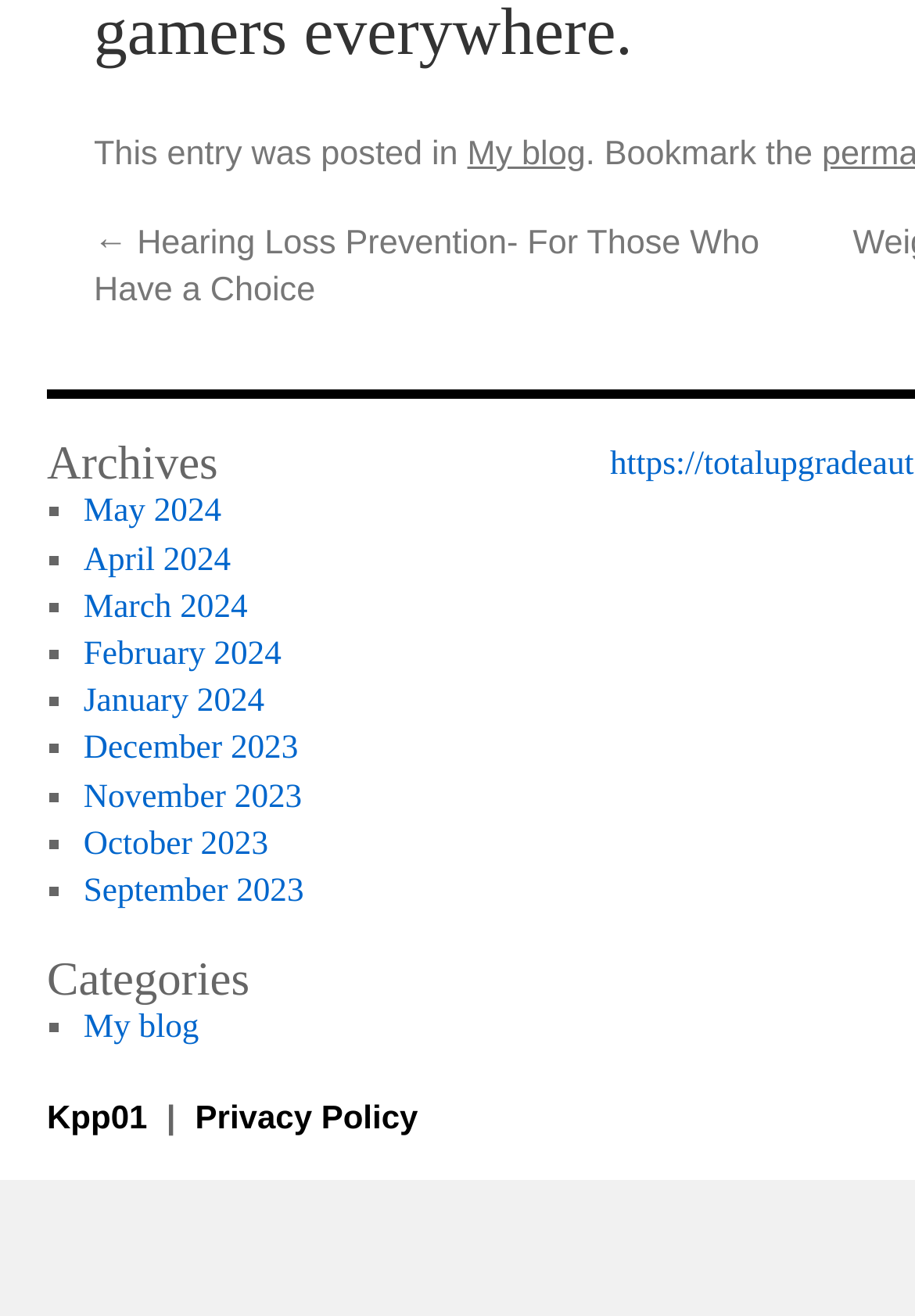Identify the bounding box coordinates for the UI element described as follows: Kpp01. Use the format (top-left x, top-left y, bottom-right x, bottom-right y) and ensure all values are floating point numbers between 0 and 1.

[0.051, 0.901, 0.171, 0.93]